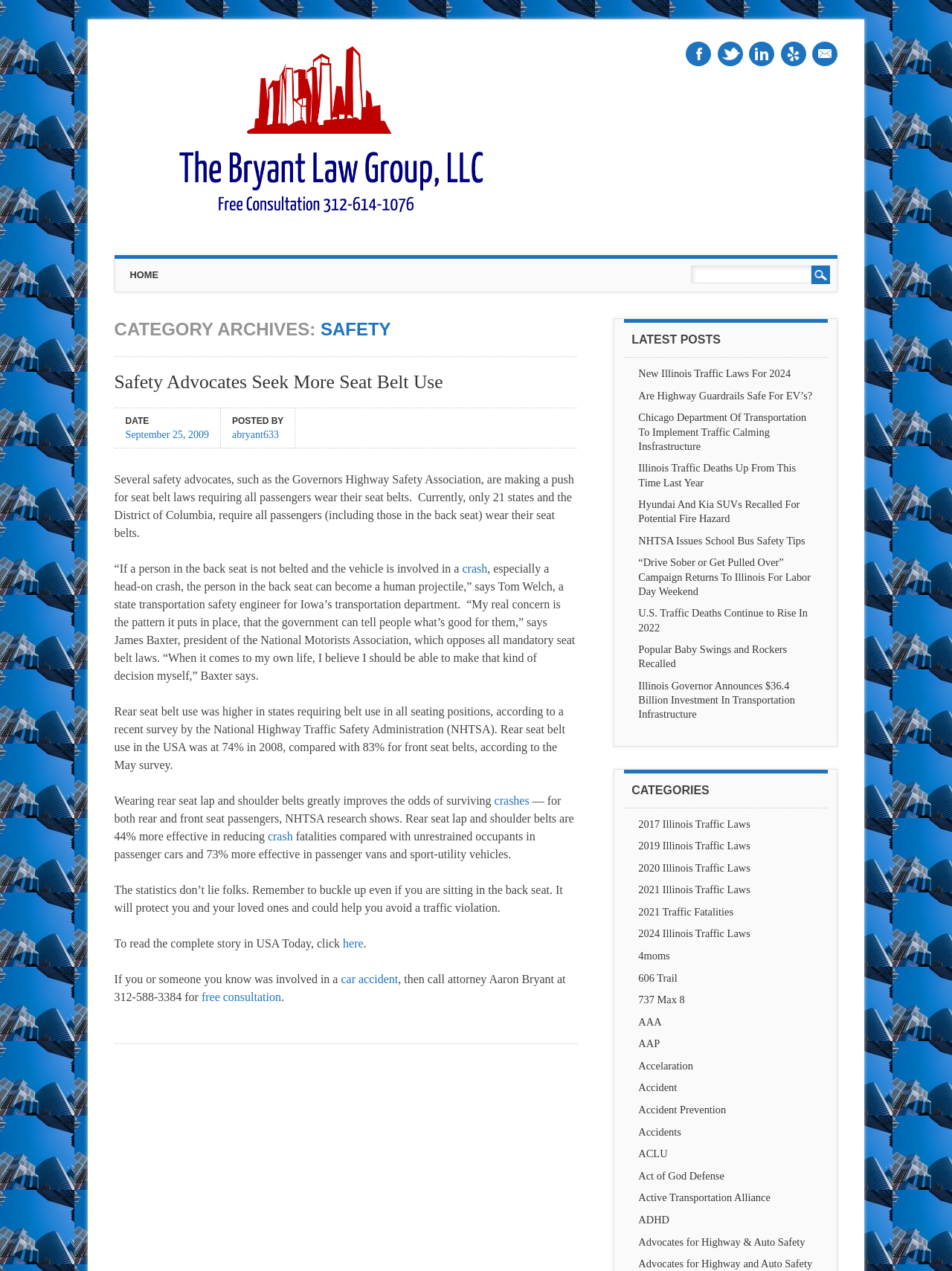Pinpoint the bounding box coordinates of the area that should be clicked to complete the following instruction: "Read about how to manage product backlog". The coordinates must be given as four float numbers between 0 and 1, i.e., [left, top, right, bottom].

None